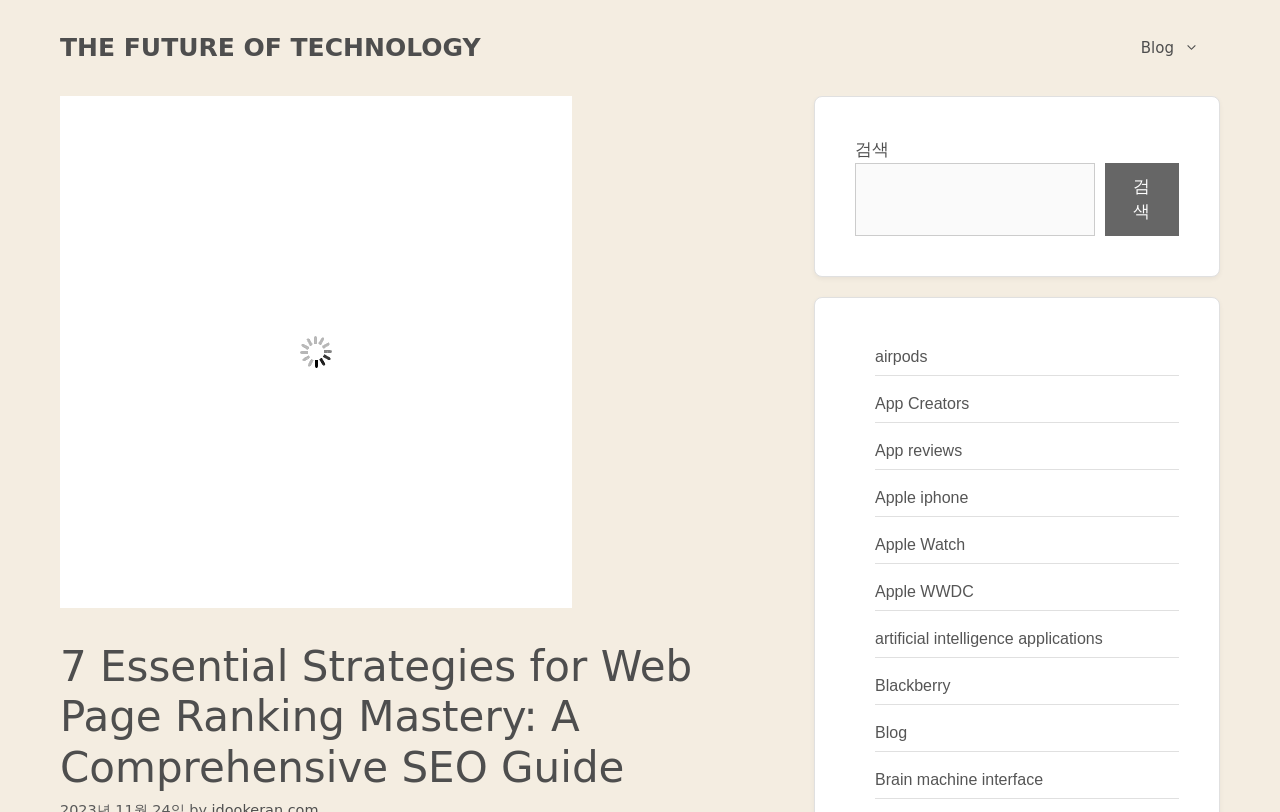What is the text on the top-left banner?
Use the image to answer the question with a single word or phrase.

Site